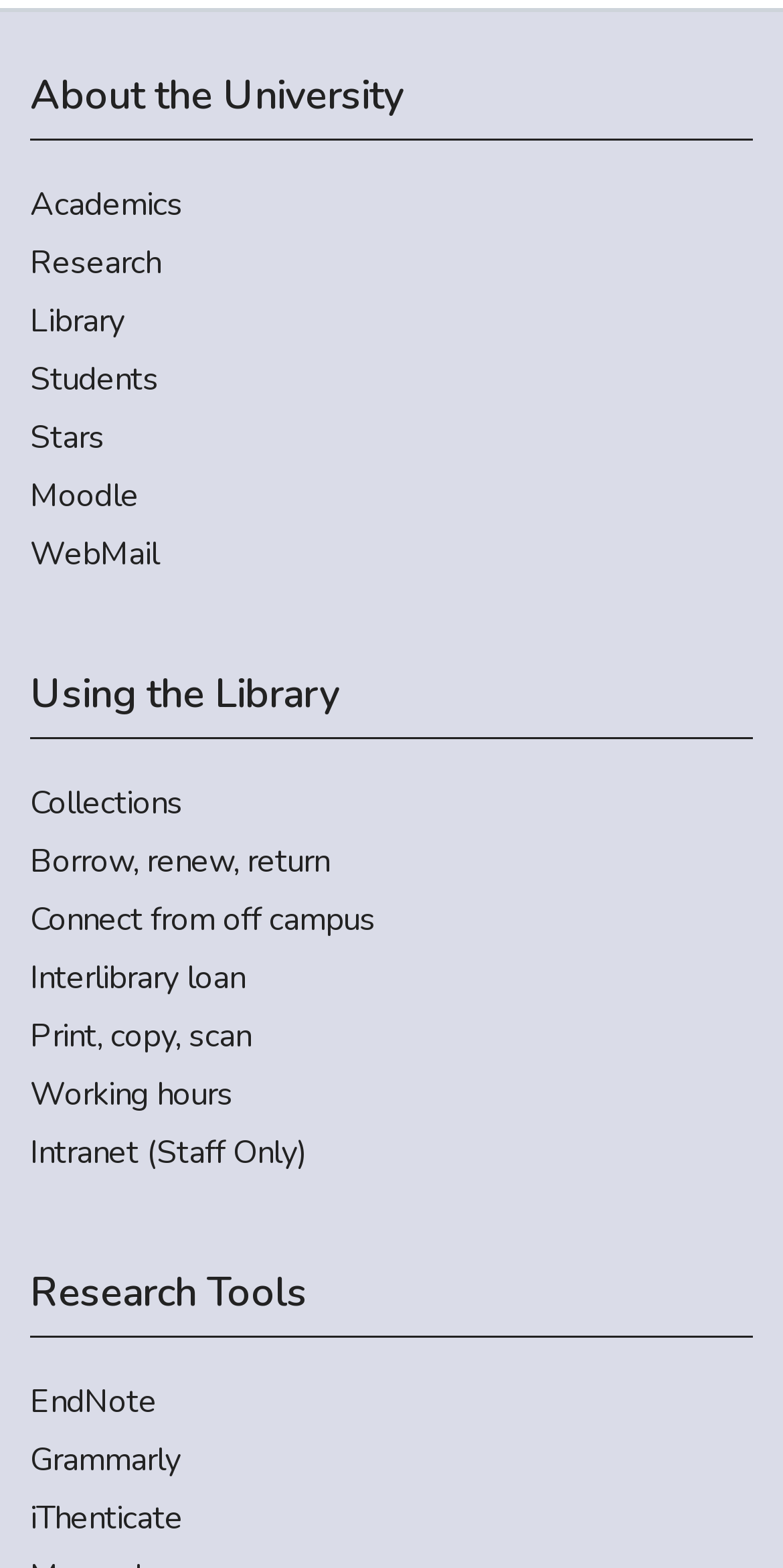Identify the bounding box coordinates of the region that needs to be clicked to carry out this instruction: "Learn about Research". Provide these coordinates as four float numbers ranging from 0 to 1, i.e., [left, top, right, bottom].

[0.038, 0.152, 0.962, 0.183]